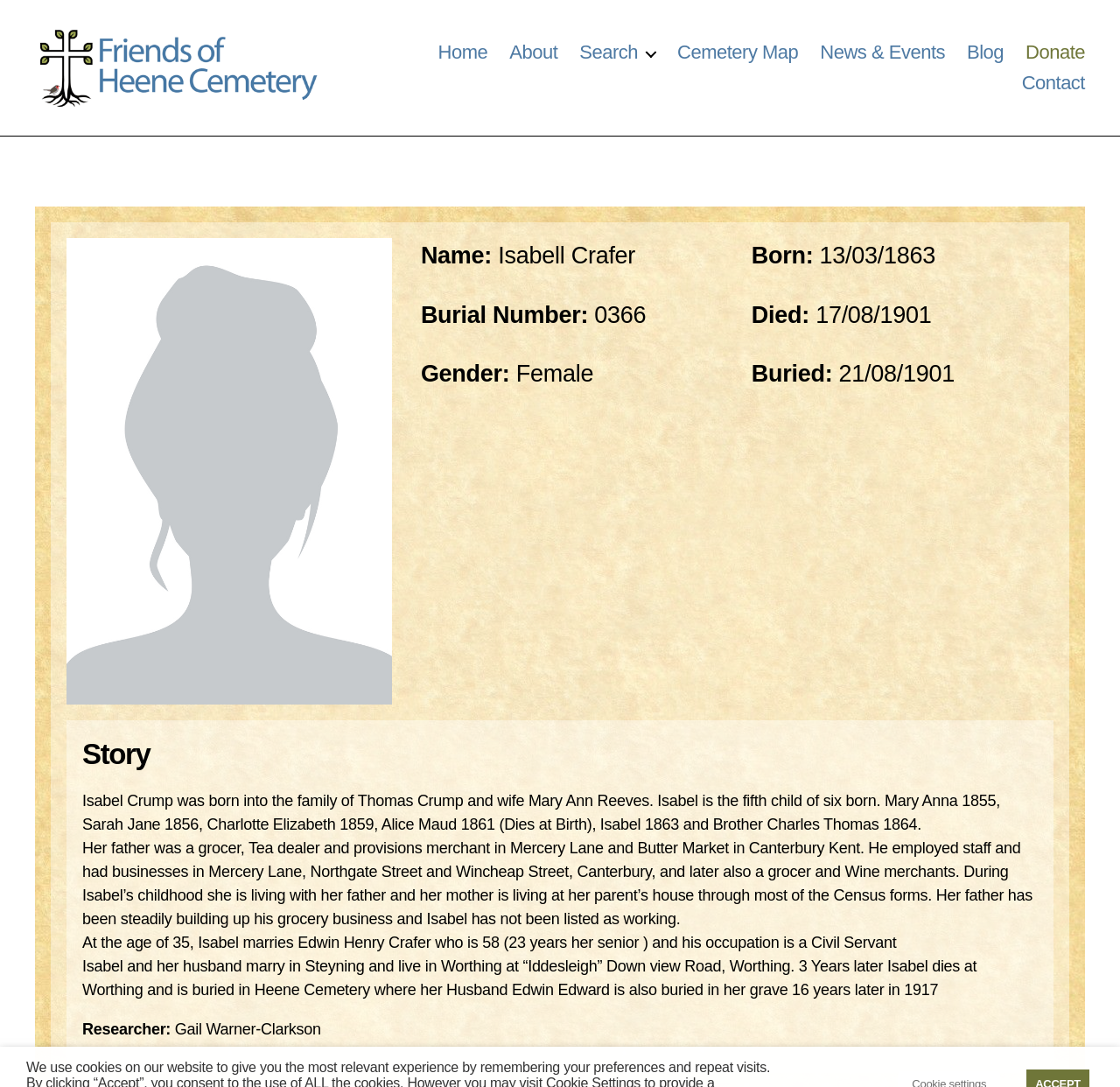Identify the bounding box coordinates of the element that should be clicked to fulfill this task: "Click on the 'Search' link". The coordinates should be provided as four float numbers between 0 and 1, i.e., [left, top, right, bottom].

[0.517, 0.038, 0.585, 0.059]